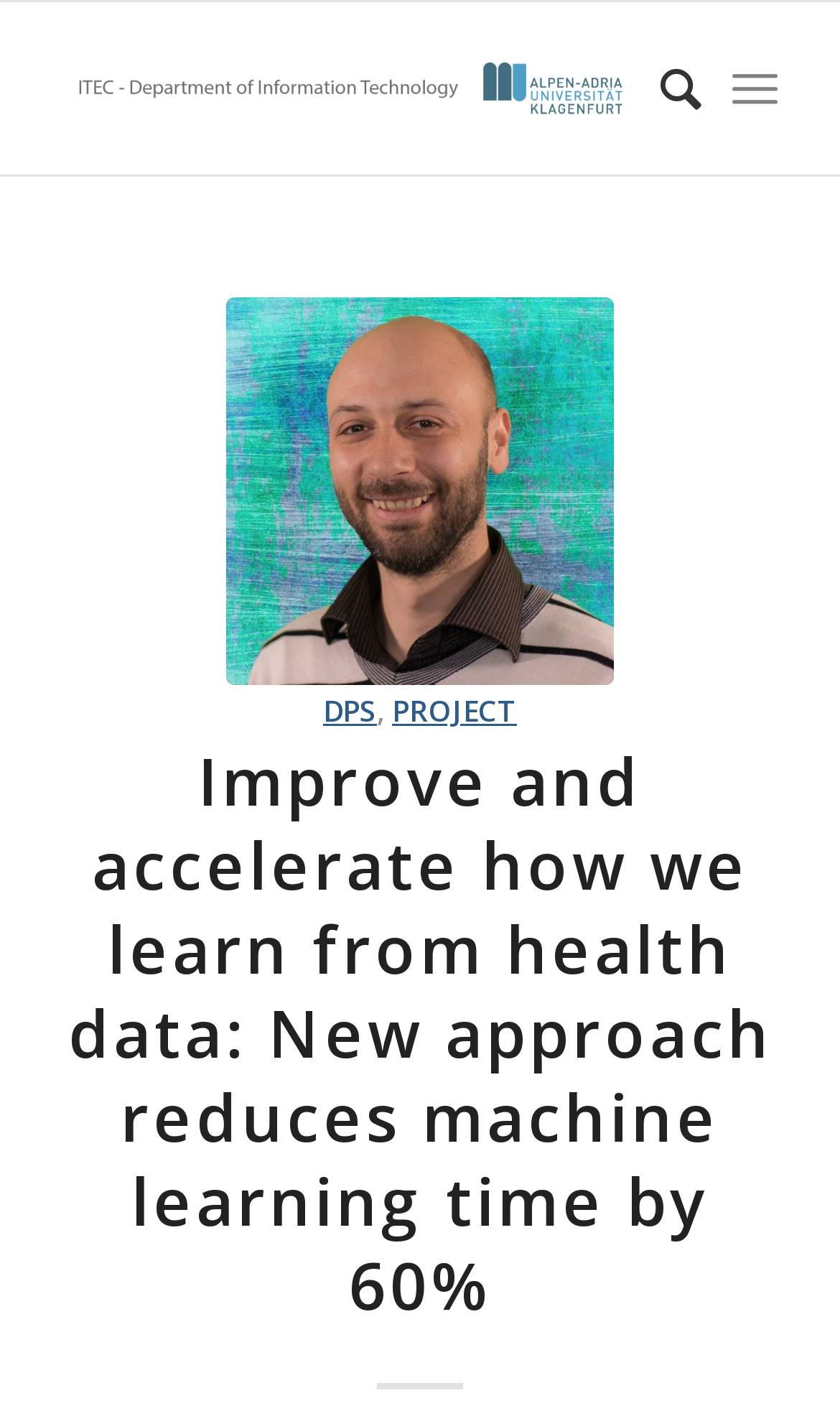Carefully examine the image and provide an in-depth answer to the question: What is the reduction in machine learning time?

According to the heading of the main article, there is a new approach that reduces machine learning time by 60%. This information is prominently displayed on the webpage.